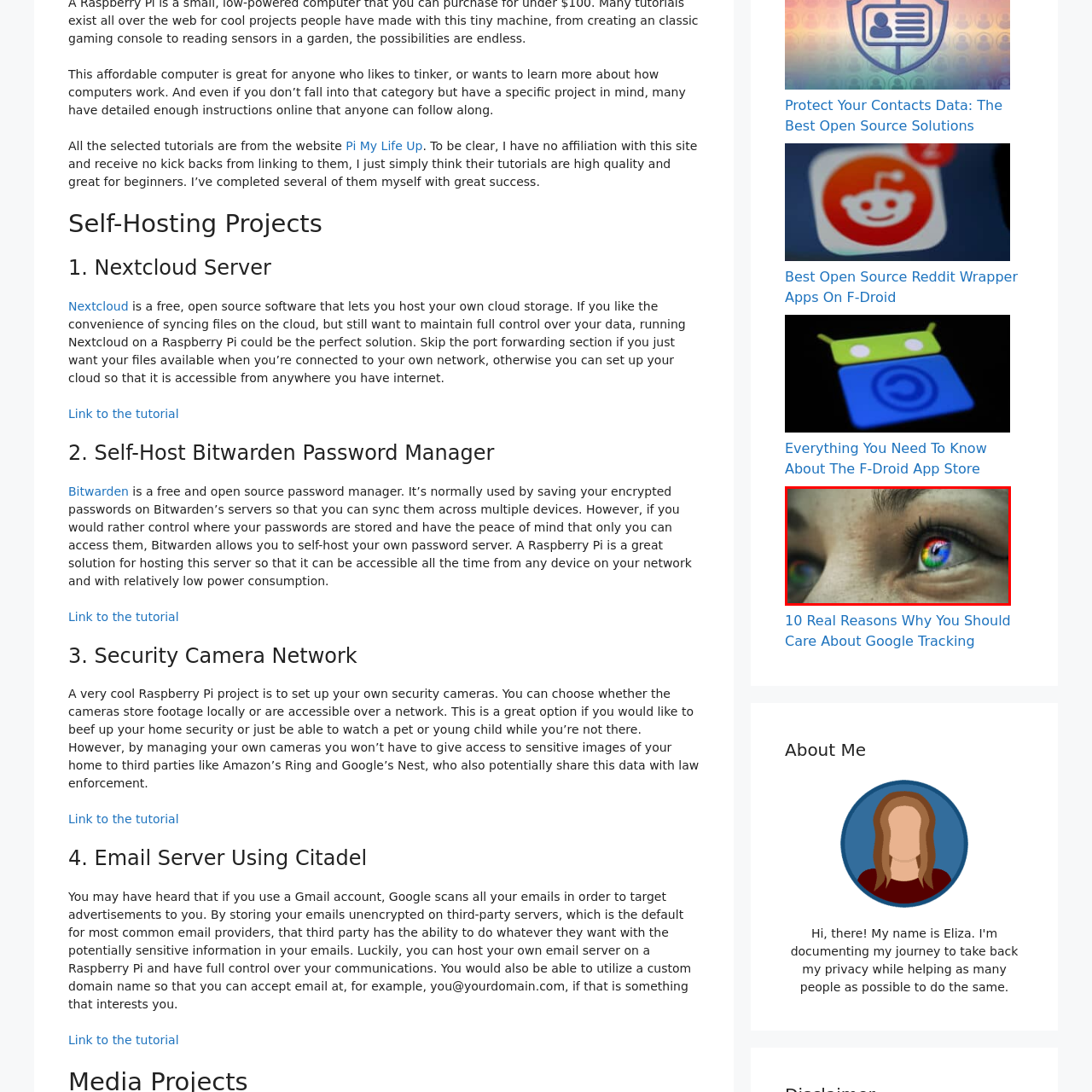Direct your attention to the image within the red boundary, What theme is echoed in the image?
 Respond with a single word or phrase.

Privacy and data tracking